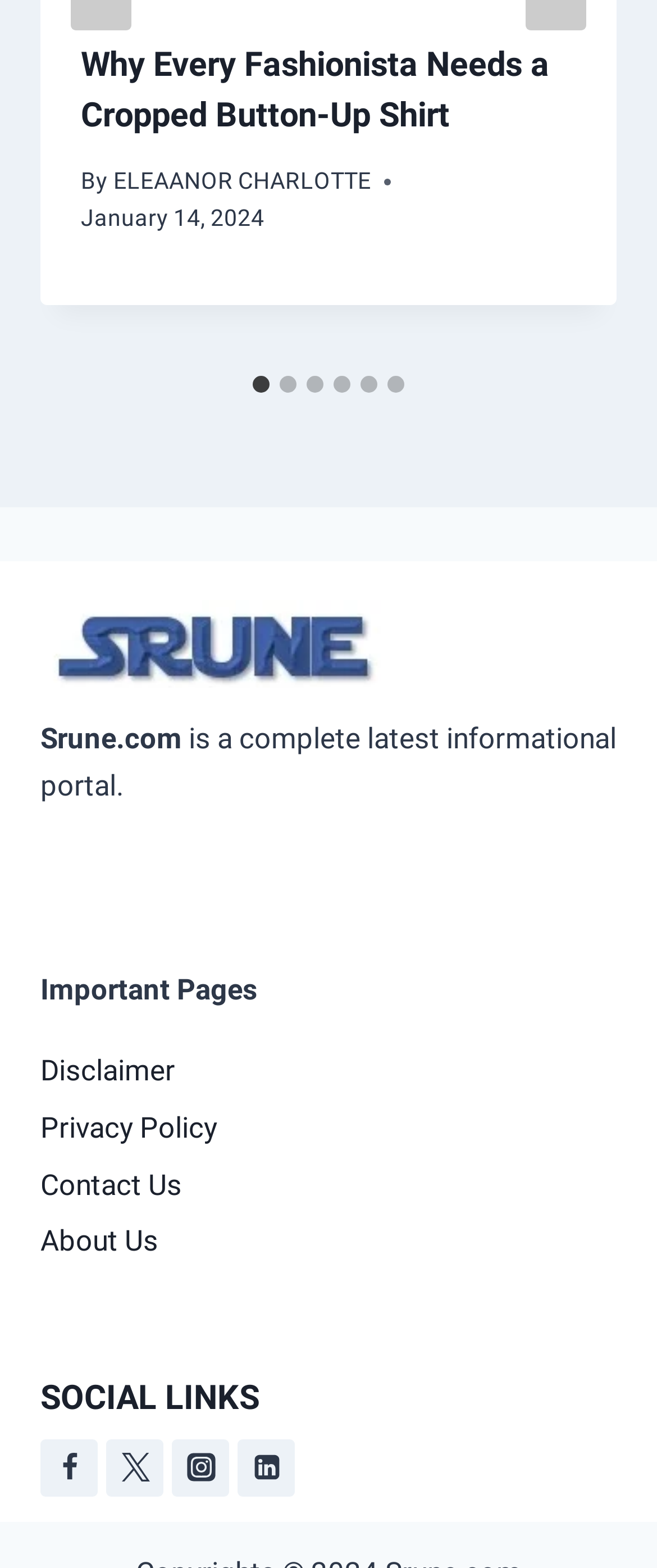What is the title of the article?
Use the screenshot to answer the question with a single word or phrase.

Why Every Fashionista Needs a Cropped Button-Up Shirt